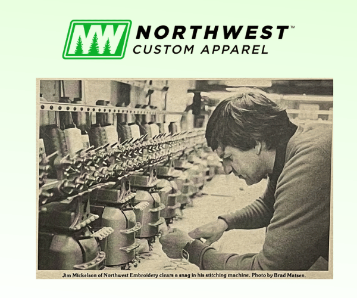Create an exhaustive description of the image.

This black and white image captures Jim Mickelson of Northwest Embroidery, meticulously cleaning a snag in his stitching machine, a crucial step in the embroidery digitizing process. Taken in 1980, the photo emphasizes the hands-on nature of embroidery work, highlighting the importance of maintaining equipment for producing high-quality designs. The backdrop features rows of embroidery machines, symbolizing the intricate craftsmanship involved in transforming artwork into stitched masterpieces. This image complements the article's focus on embracing the journey of digitizing for embroidery, where creativity and technical skill intertwine to create unique fabric art.